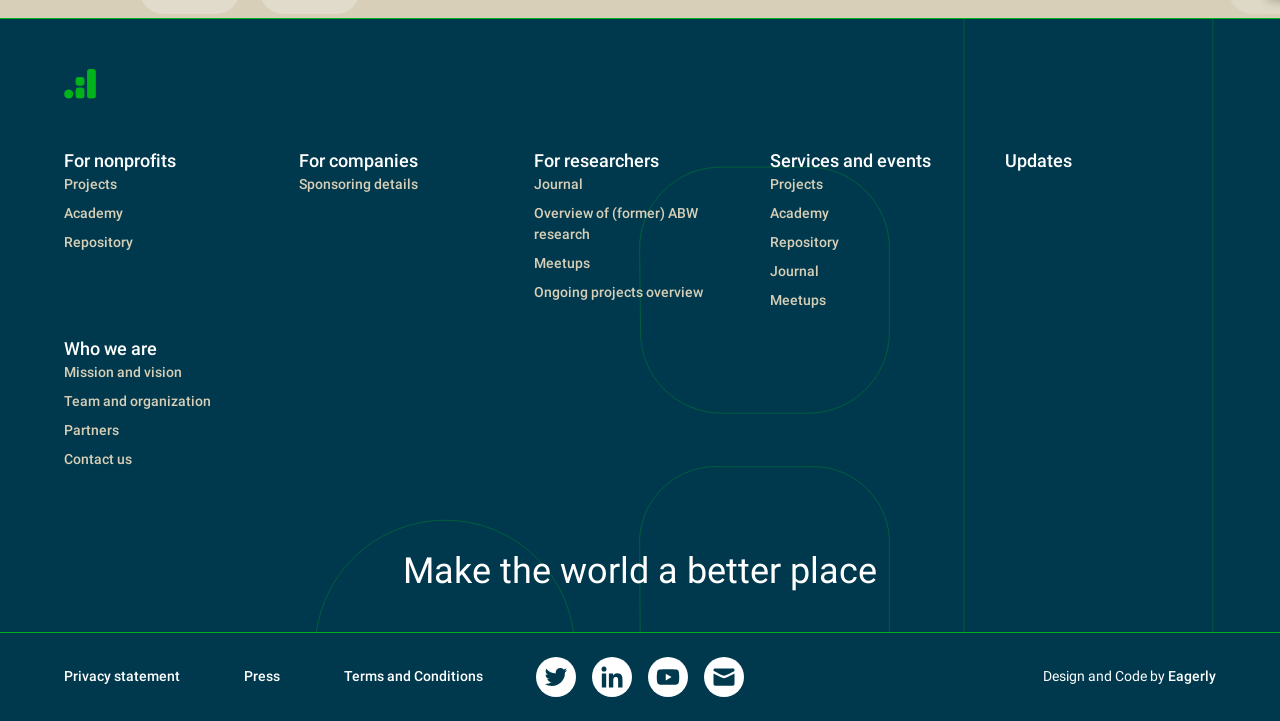Analyze the image and deliver a detailed answer to the question: What is the purpose of the website?

The purpose of the website can be inferred from the static text 'Make the world a better place' which is prominently displayed on the webpage, suggesting that the website is focused on promoting positive change and improvement.